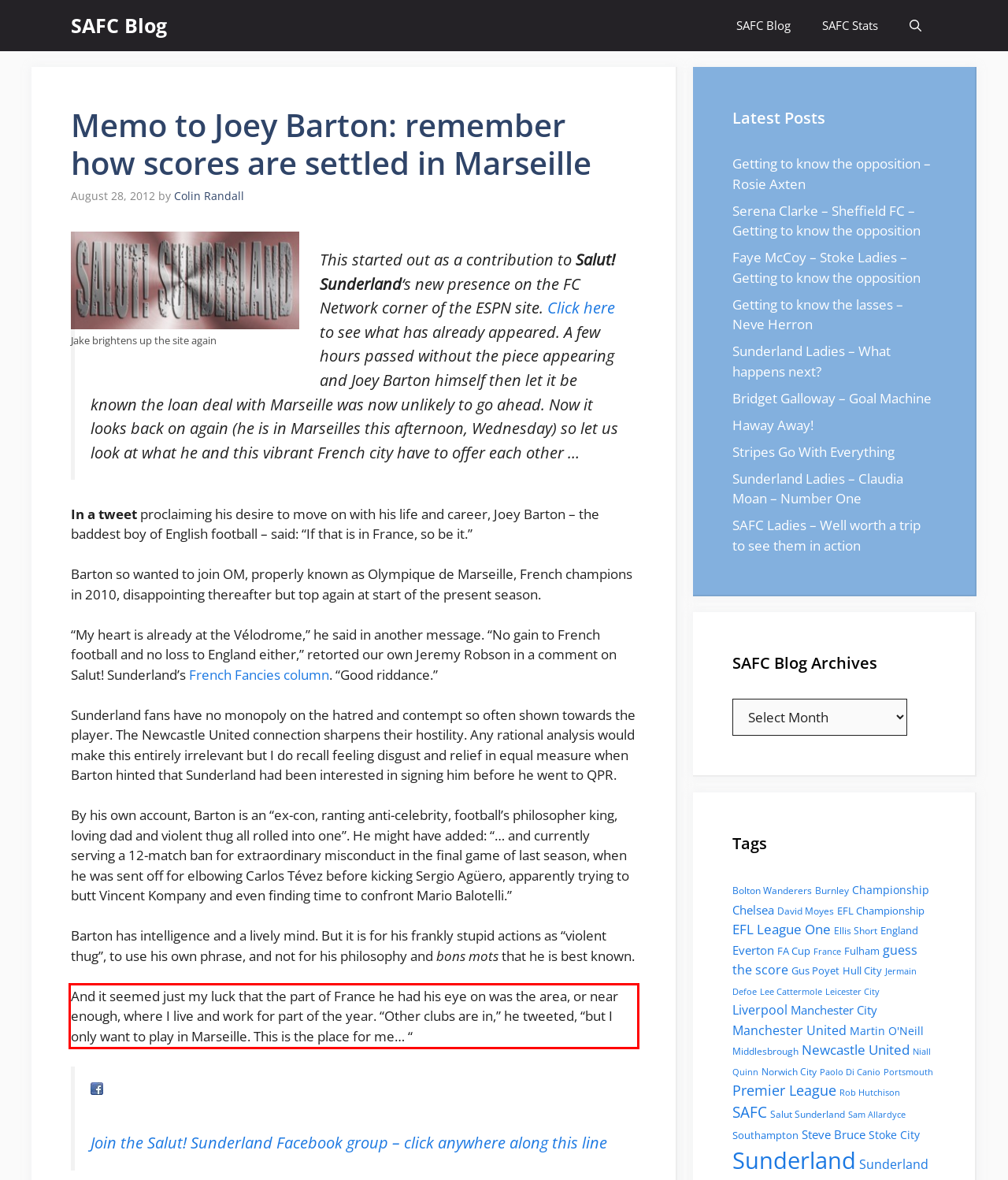Review the screenshot of the webpage and recognize the text inside the red rectangle bounding box. Provide the extracted text content.

And it seemed just my luck that the part of France he had his eye on was the area, or near enough, where I live and work for part of the year. “Other clubs are in,” he tweeted, “but I only want to play in Marseille. This is the place for me… “